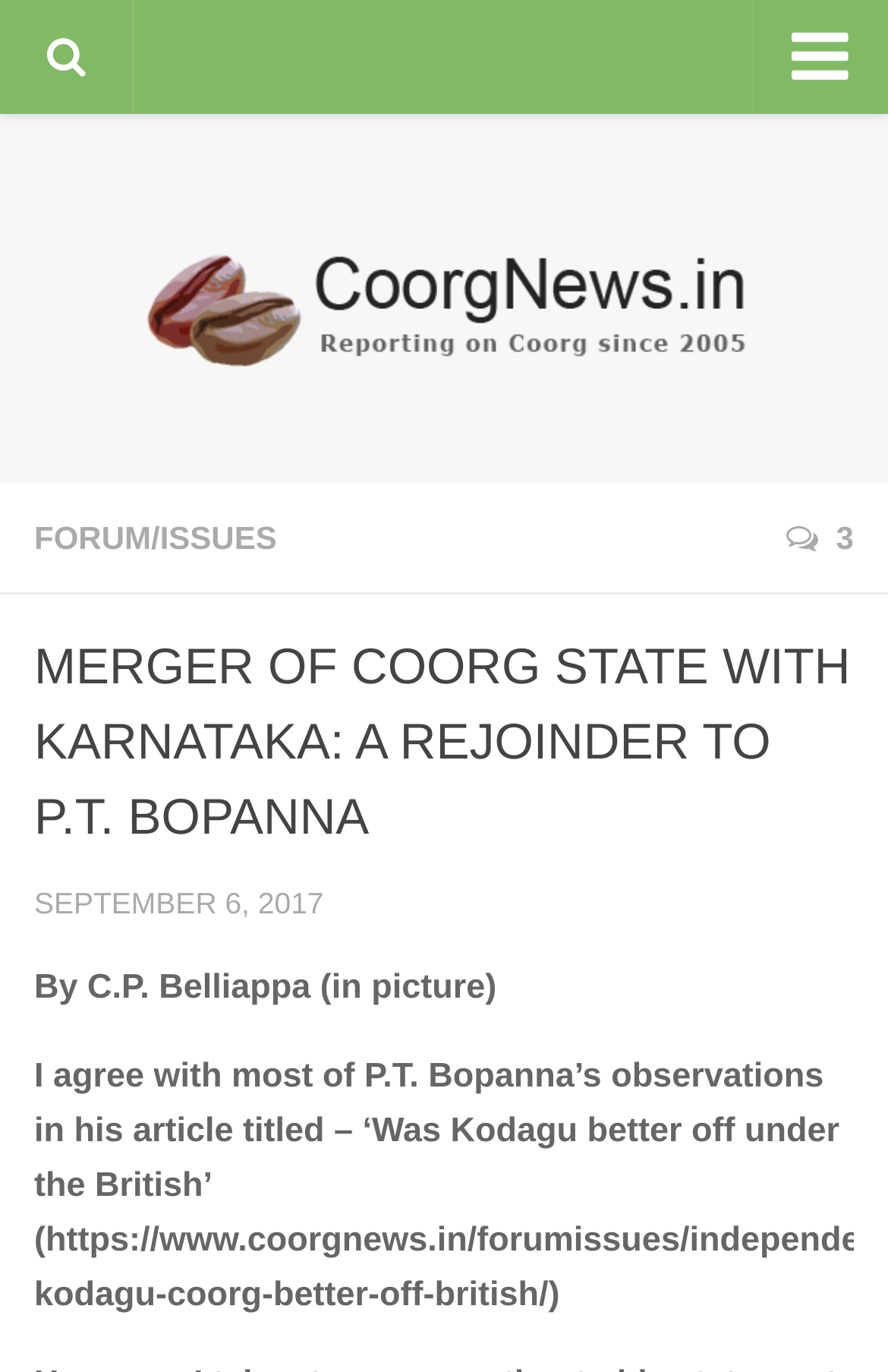Provide a single word or phrase answer to the question: 
What is the name of the news website?

Coorg News